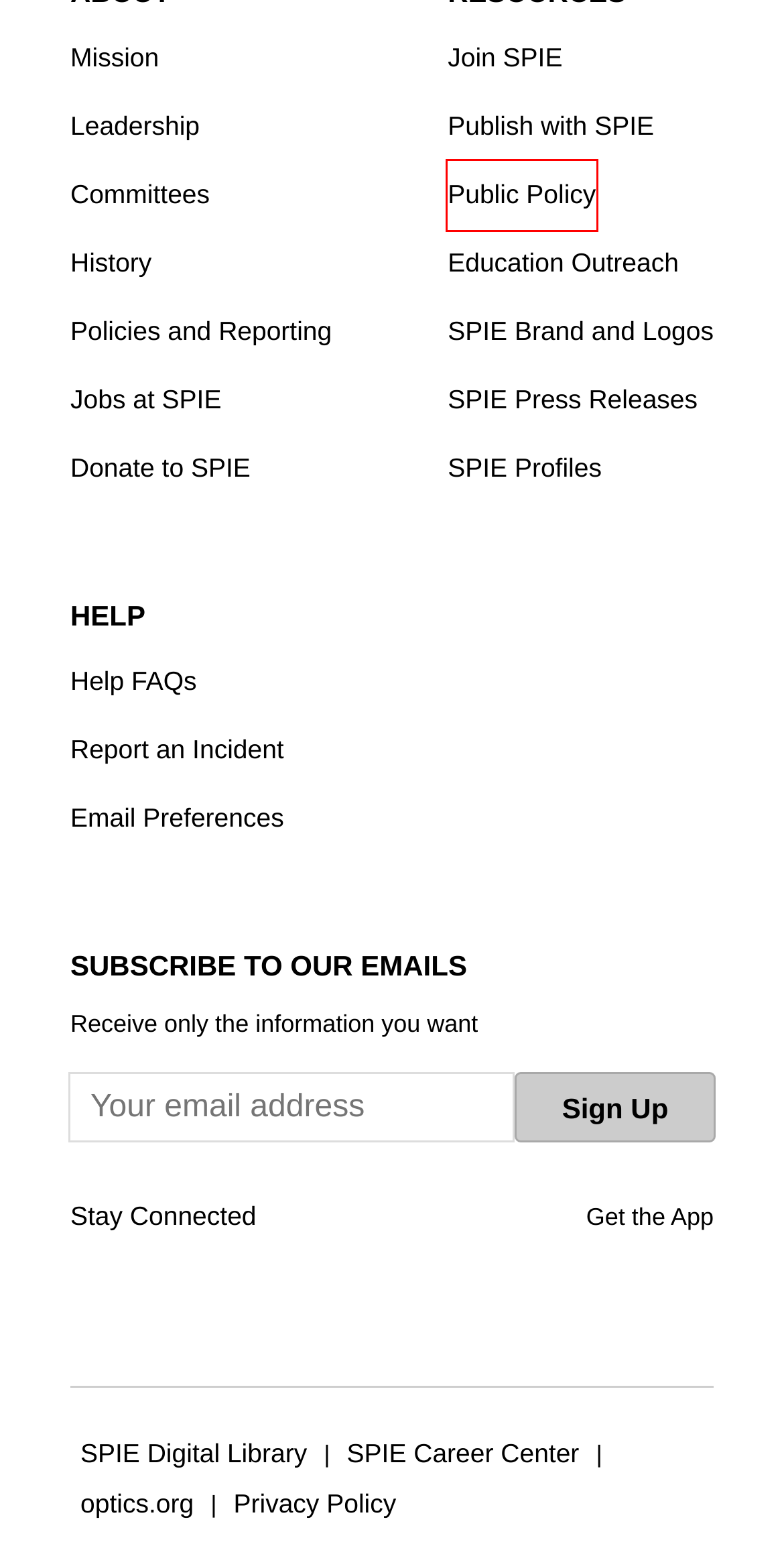You are given a webpage screenshot where a red bounding box highlights an element. Determine the most fitting webpage description for the new page that loads after clicking the element within the red bounding box. Here are the candidates:
A. SPIE advocacy and public policy
B. Zlatko Minev, Ph.D.
C. optics.org - The Business of Photonics: Latest news, analysis and in-depth reporting
D. Ronald Hanson - QuTech
E. David Kaiser's Home Page
F. ‎SPIE Conferences on the App Store
G. EthicsPoint - SPIE
H. Education outreach resources

A